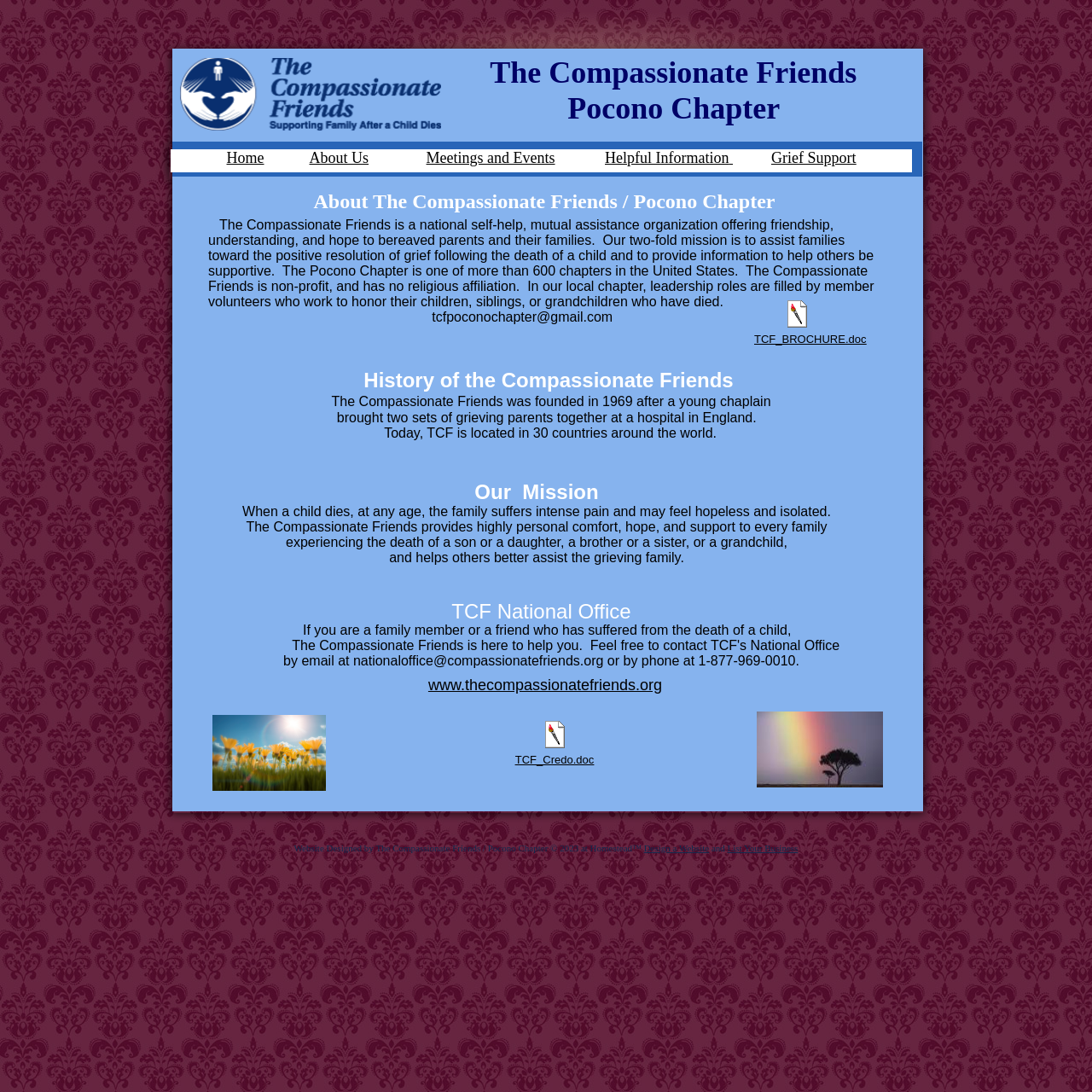Please identify the bounding box coordinates of the element I should click to complete this instruction: 'Click the Design a Website link'. The coordinates should be given as four float numbers between 0 and 1, like this: [left, top, right, bottom].

[0.59, 0.772, 0.649, 0.781]